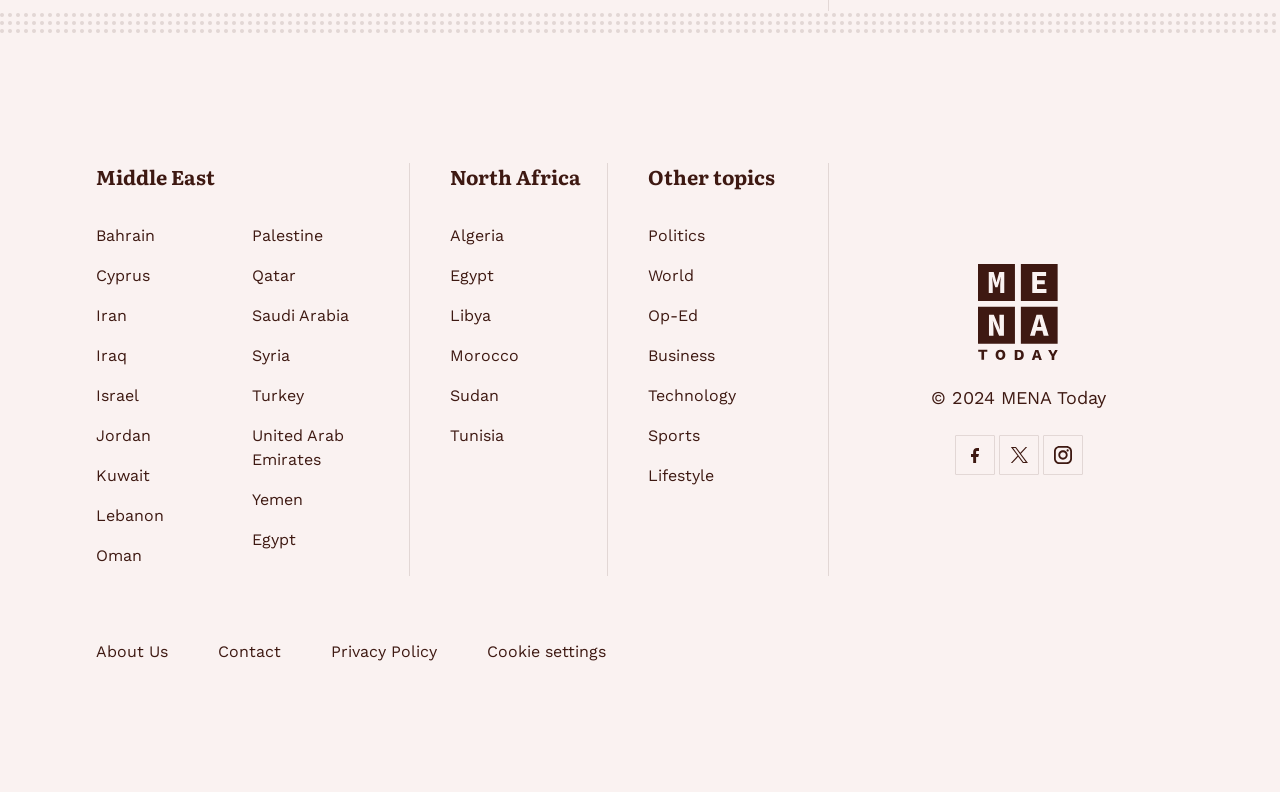Answer the question with a single word or phrase: 
What region is 'Bahrain' located in?

Middle East